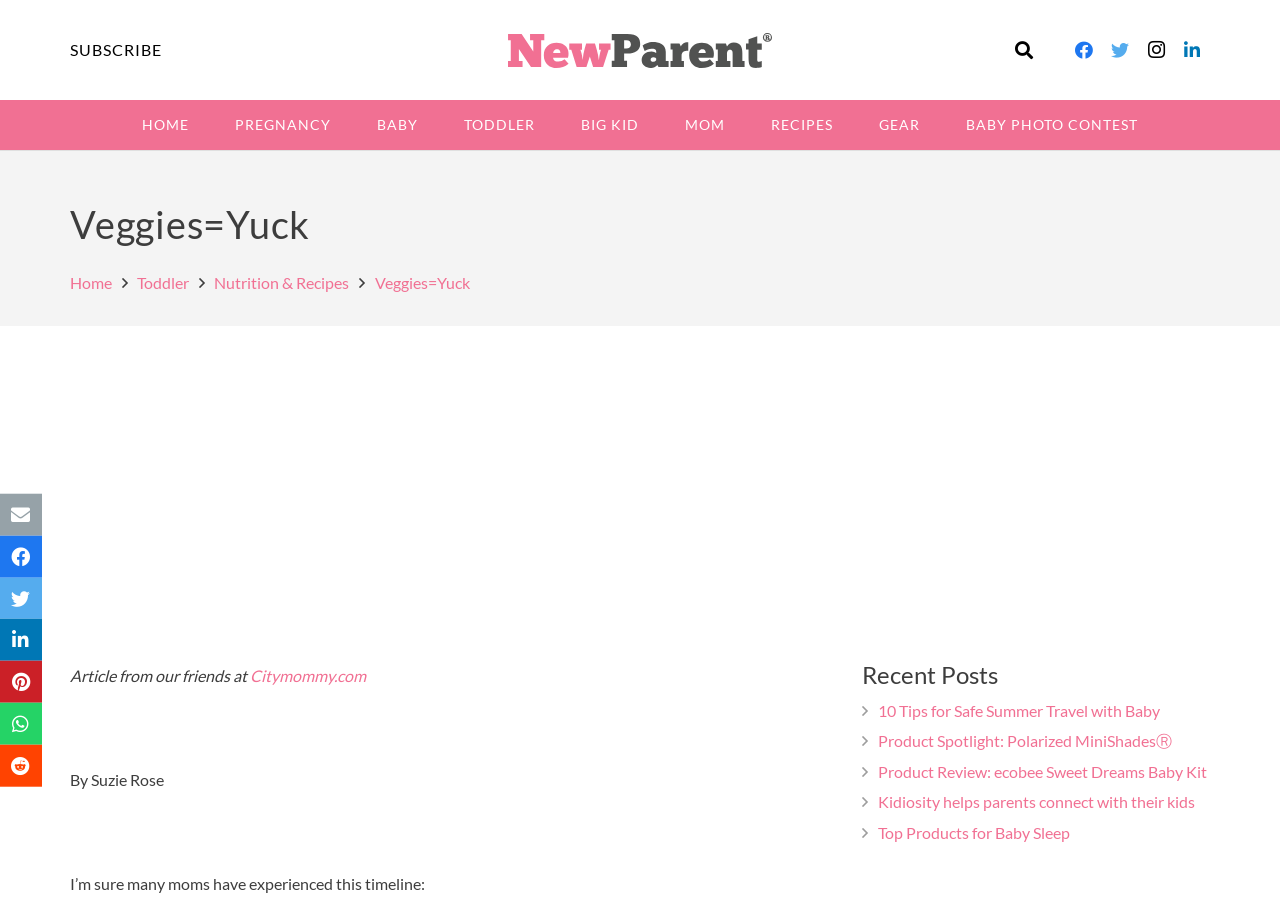Refer to the image and provide an in-depth answer to the question: 
How many recent posts are listed on the webpage?

I examined the link elements under the 'Recent Posts' heading and found that there are 5 recent post links listed.